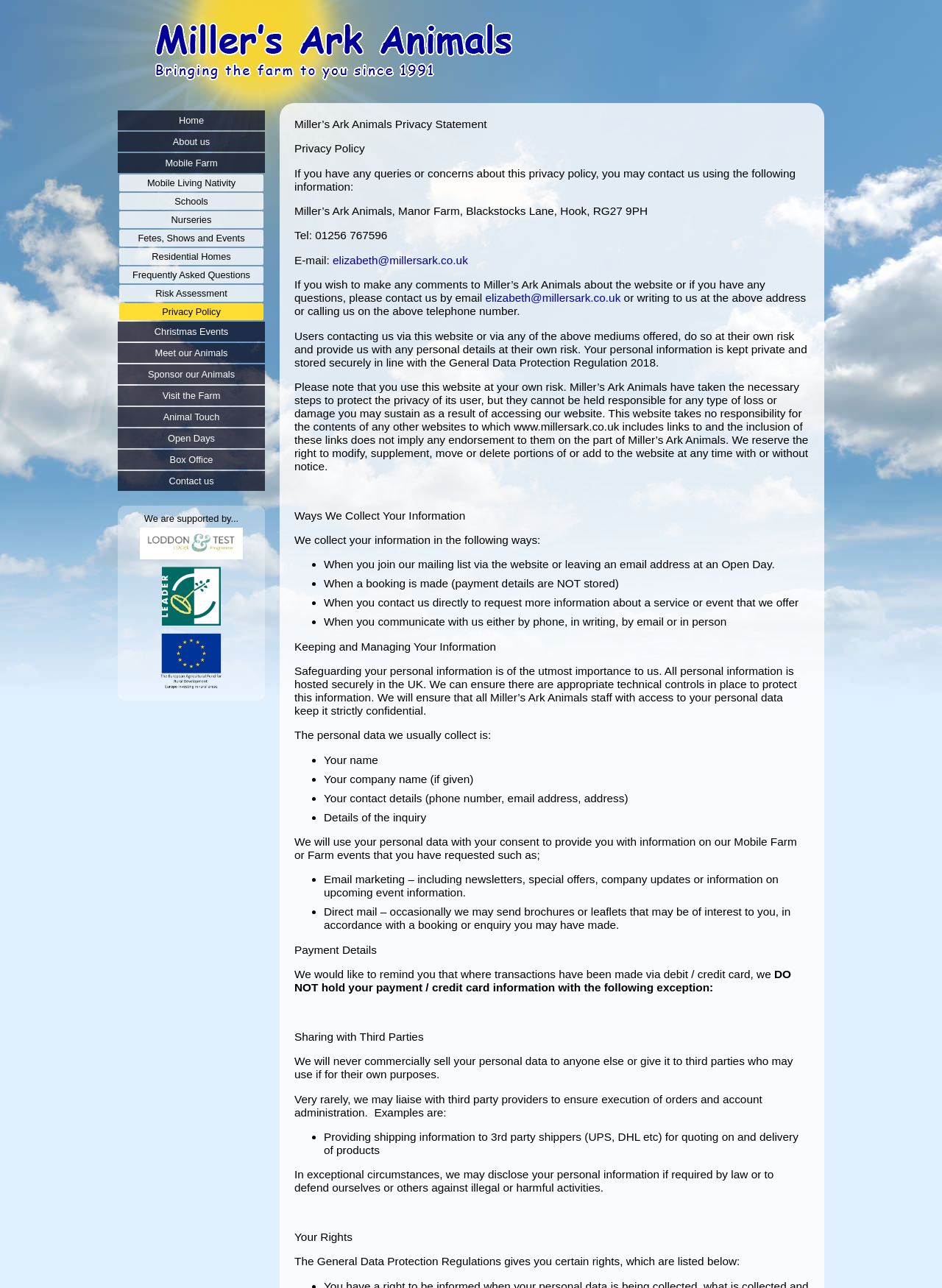Determine the bounding box for the UI element that matches this description: "Risk Assessment".

[0.127, 0.221, 0.28, 0.234]